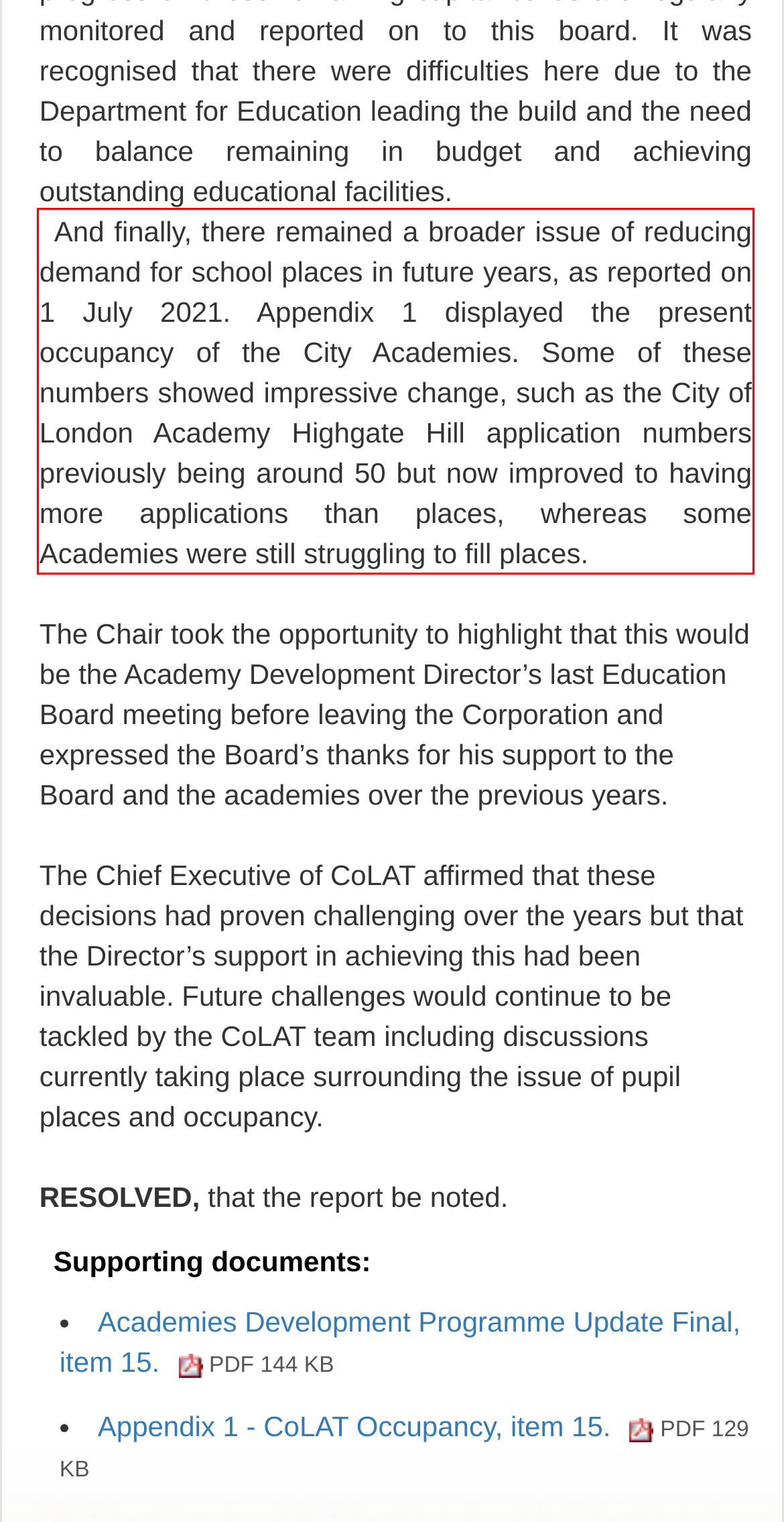Given a screenshot of a webpage, locate the red bounding box and extract the text it encloses.

· And finally, there remained a broader issue of reducing demand for school places in future years, as reported on 1 July 2021. Appendix 1 displayed the present occupancy of the City Academies. Some of these numbers showed impressive change, such as the City of London Academy Highgate Hill application numbers previously being around 50 but now improved to having more applications than places, whereas some Academies were still struggling to fill places.